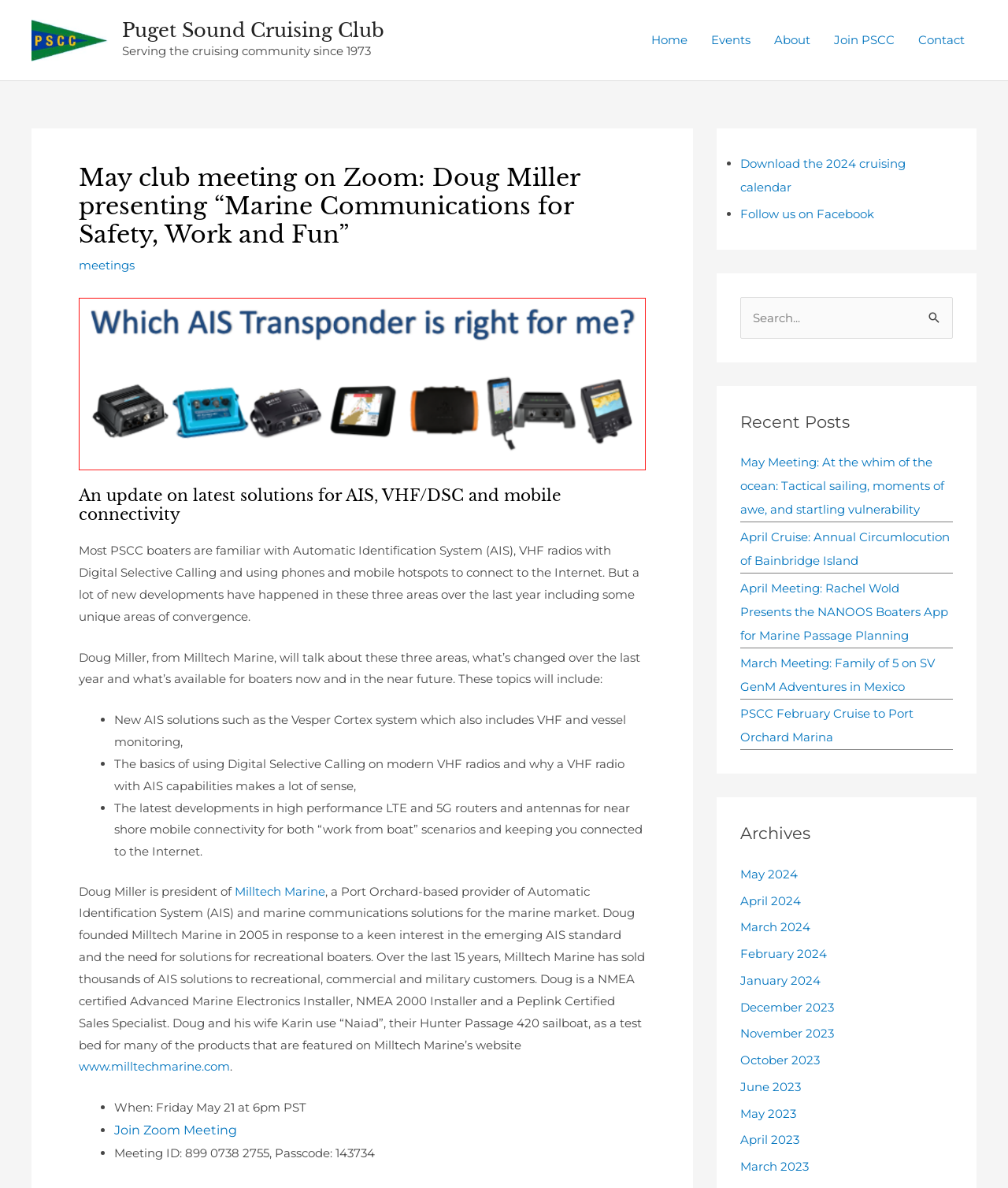Respond with a single word or short phrase to the following question: 
What is the name of the organization hosting the meeting?

Puget Sound Cruising Club